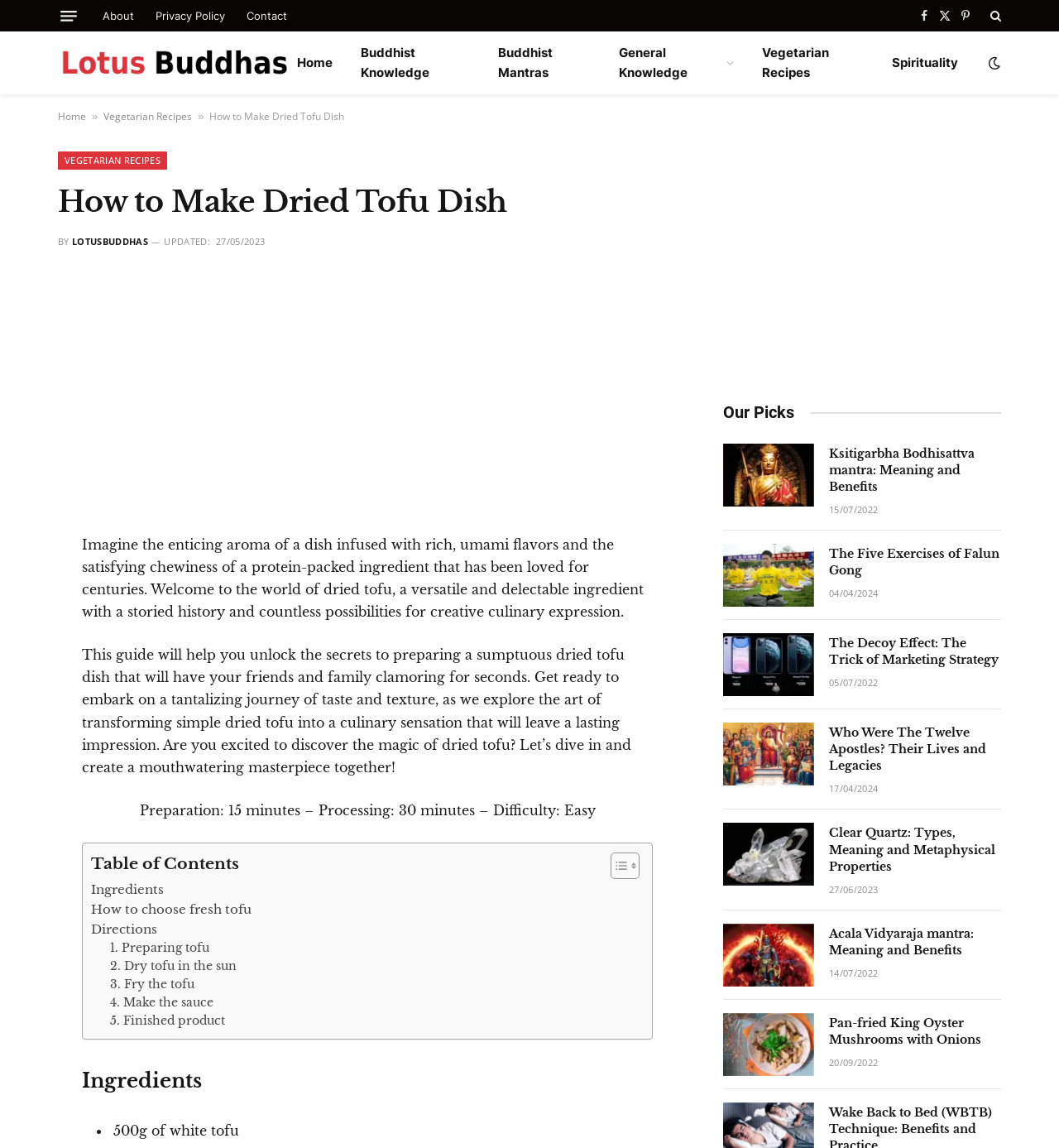Describe the webpage meticulously, covering all significant aspects.

This webpage is about a vegetarian recipe for making dried tofu. At the top, there is a menu button and a series of links to other pages, including "About", "Privacy Policy", and "Contact". On the top right, there are social media links to Facebook, Twitter, and Pinterest. 

Below the menu, there is a logo and a navigation bar with links to different categories, such as "Home", "Buddhist Knowledge", "Buddhist Mantras", and "Vegetarian Recipes". 

The main content of the page is a recipe guide for making dried tofu. The title "How to Make Dried Tofu Dish" is prominently displayed, followed by a brief introduction to the dish and its benefits. The guide is divided into sections, including "Preparation", "Ingredients", and "Directions". 

The "Ingredients" section lists the required ingredients, including 500g of white tofu. The "Directions" section provides a step-by-step guide on how to prepare the tofu, including preparing it, drying it in the sun, frying it, and making the sauce. 

On the right side of the page, there is a section called "Our Picks" that features three articles with images and links to other recipes or related topics. The articles are titled "Ksitigarbha Bodhisattva Mantra Eliminates Karma", "The Five Exercises of Falun Gong", and "The Decoy Effect: The Trick of Marketing Strategy". Each article has a heading, a link, and a publication date.